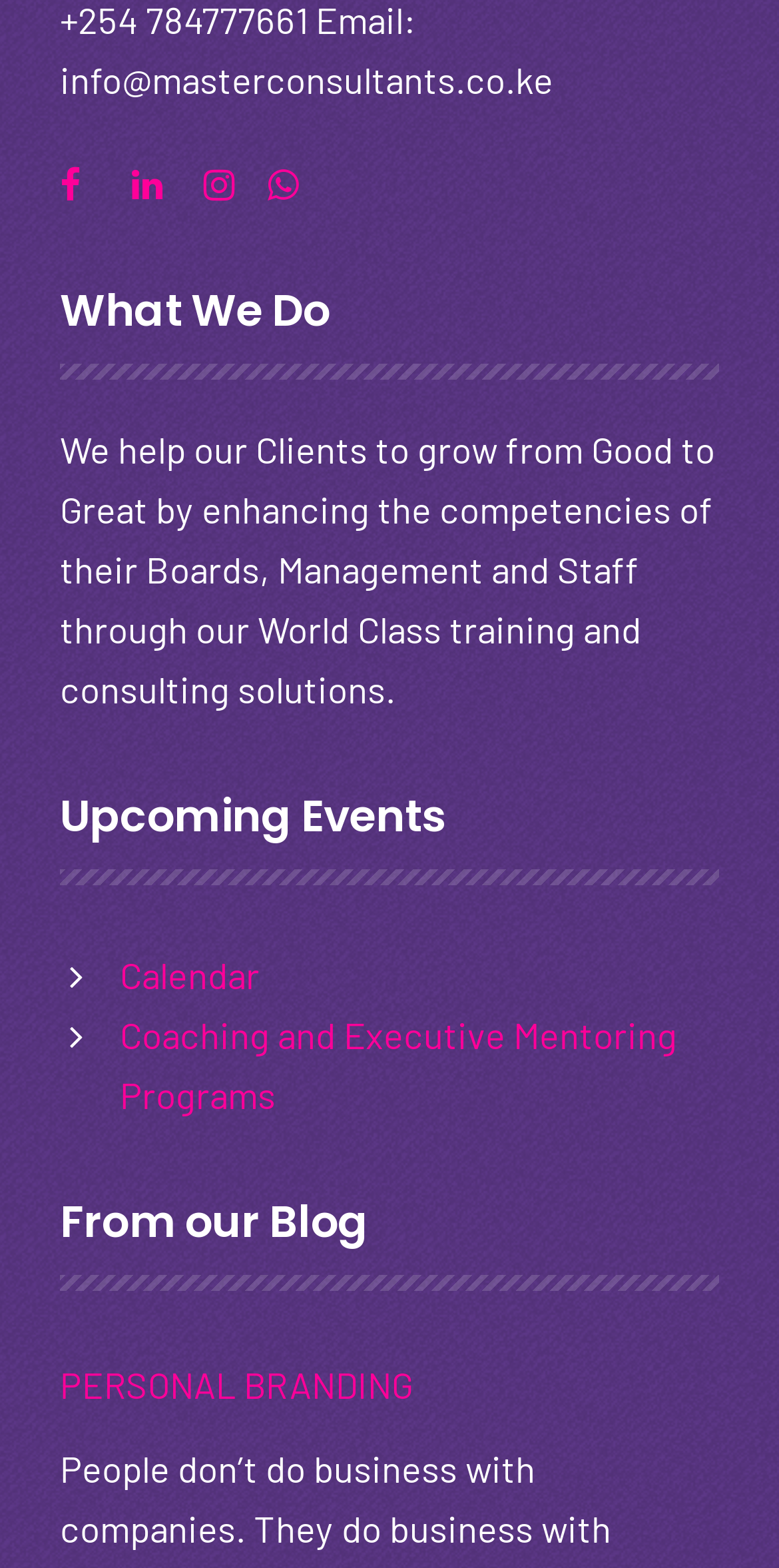Determine the bounding box coordinates of the clickable element to achieve the following action: 'Read about What We Do'. Provide the coordinates as four float values between 0 and 1, formatted as [left, top, right, bottom].

[0.077, 0.177, 0.923, 0.245]